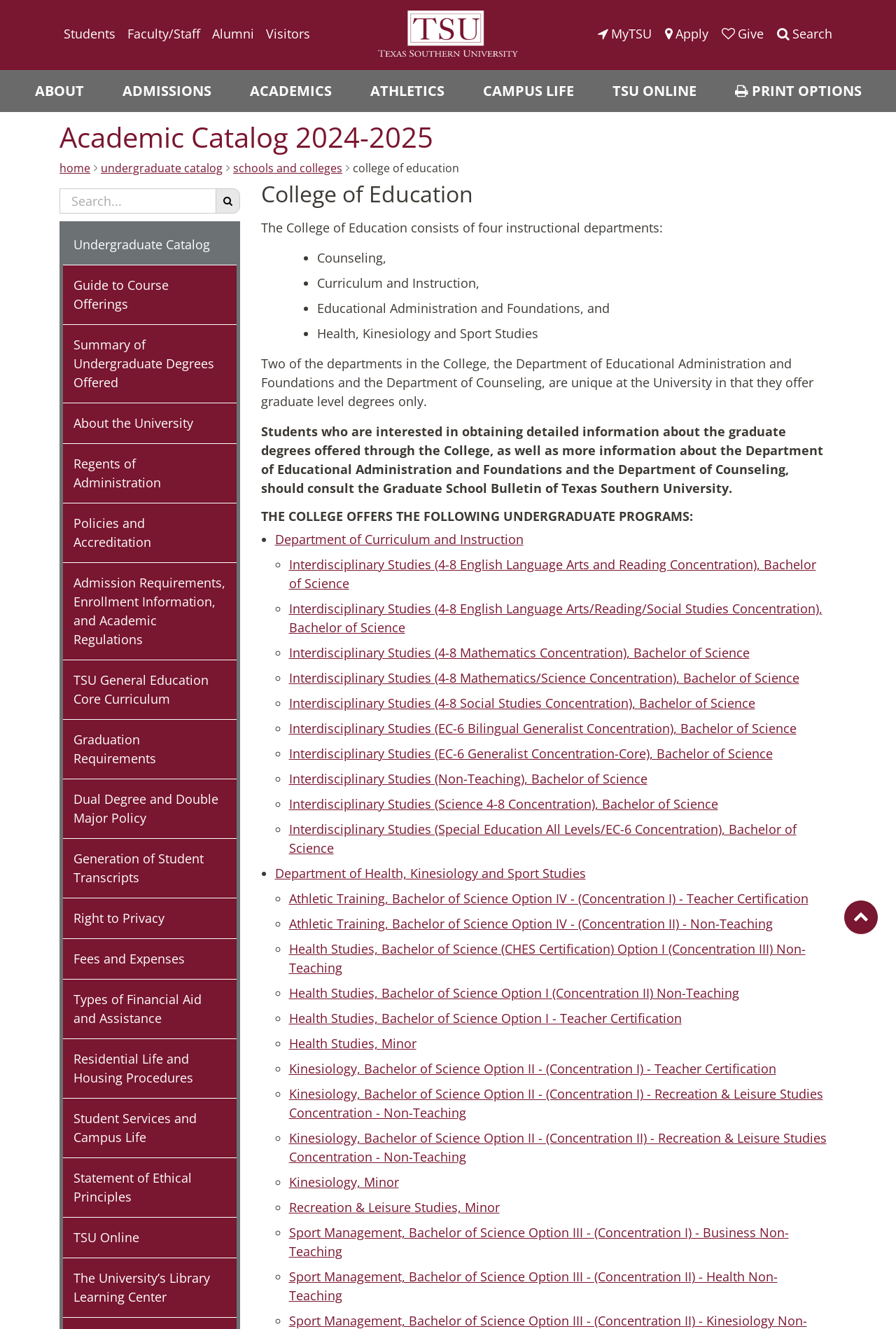Determine the bounding box coordinates of the element that should be clicked to execute the following command: "Visit the Academic Catalog 2024-2025".

[0.066, 0.093, 0.934, 0.114]